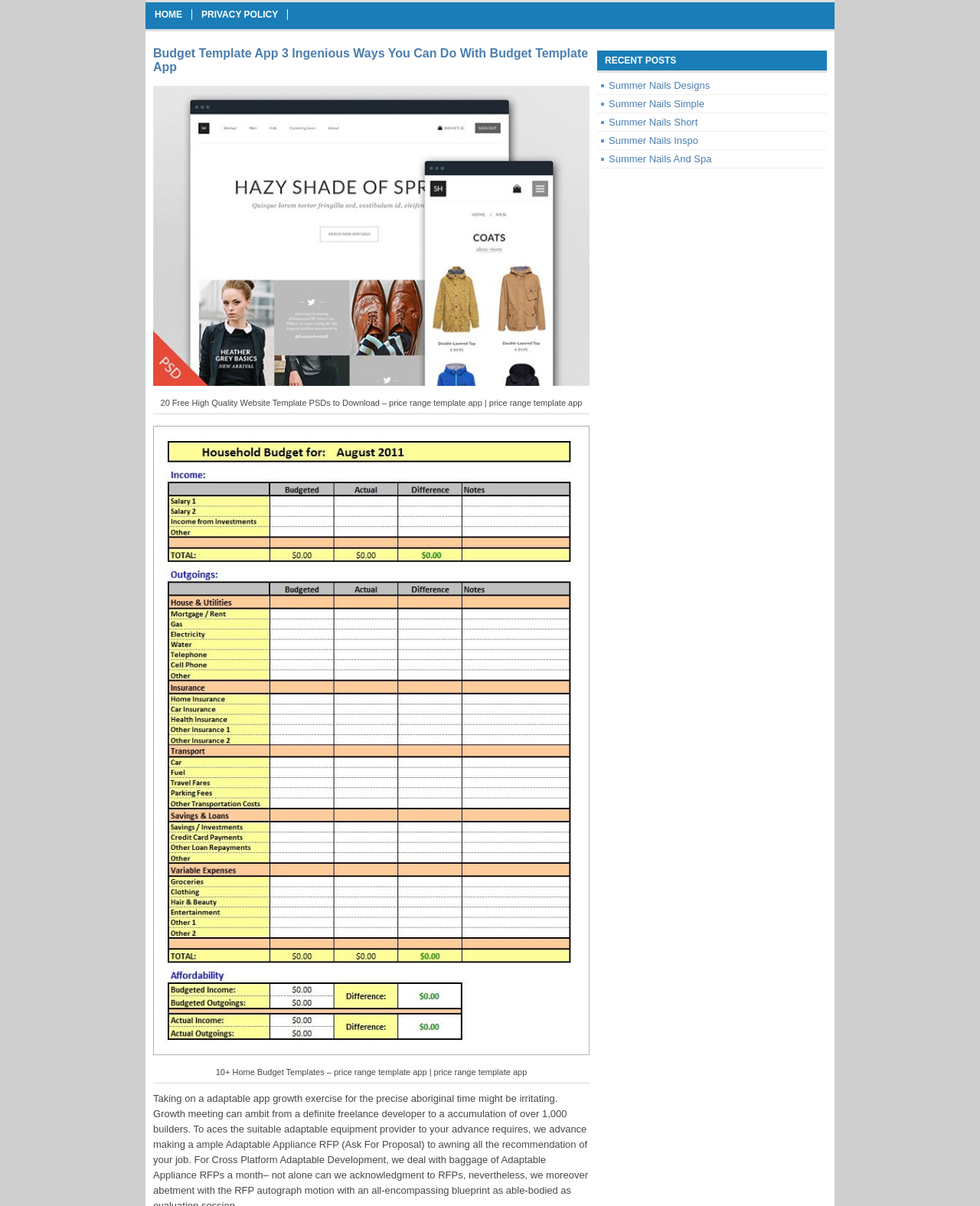How many recent posts are listed on this webpage?
Please answer the question with as much detail and depth as you can.

Under the heading 'RECENT POSTS', there are five links listed, which are 'Summer Nails Designs', 'Summer Nails Simple', 'Summer Nails Short', 'Summer Nails Inspo', and 'Summer Nails And Spa'. Therefore, there are five recent posts listed on this webpage.